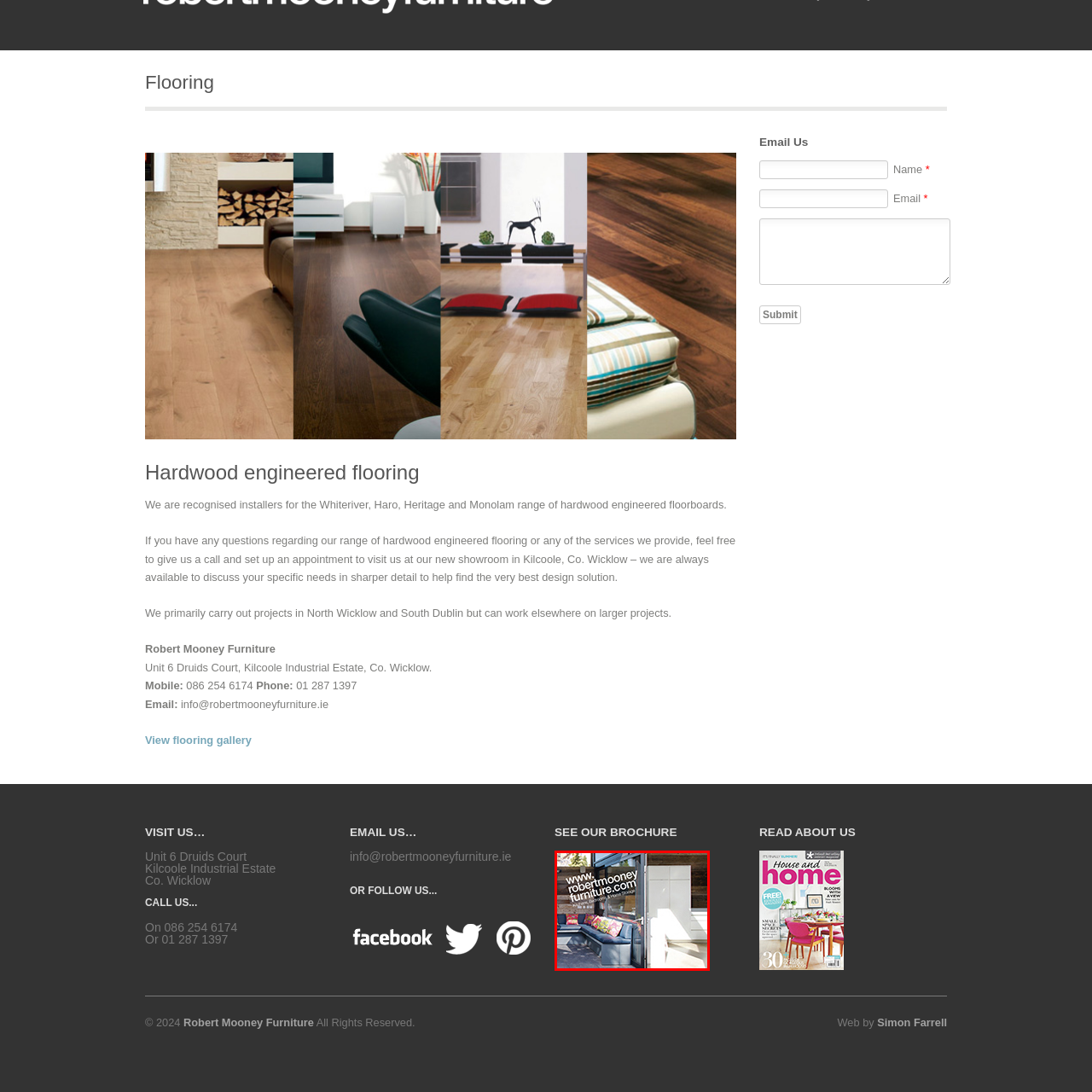Describe in detail what is happening in the image highlighted by the red border.

The image displays a contemporary interior space that features a stylish seating area, accentuated by vibrant, patterned cushions. The large glass doors allow natural light to flood the room, creating a warm and inviting atmosphere. In the background, sleek cabinetry complements the modern design, while the natural wood elements add a touch of warmth. Prominently displayed on the image are the website details for Robert Mooney Furniture, highlighting their contemporary furniture offerings. This setting reflects a sophisticated blend of comfort and elegance, ideal for modern living spaces.